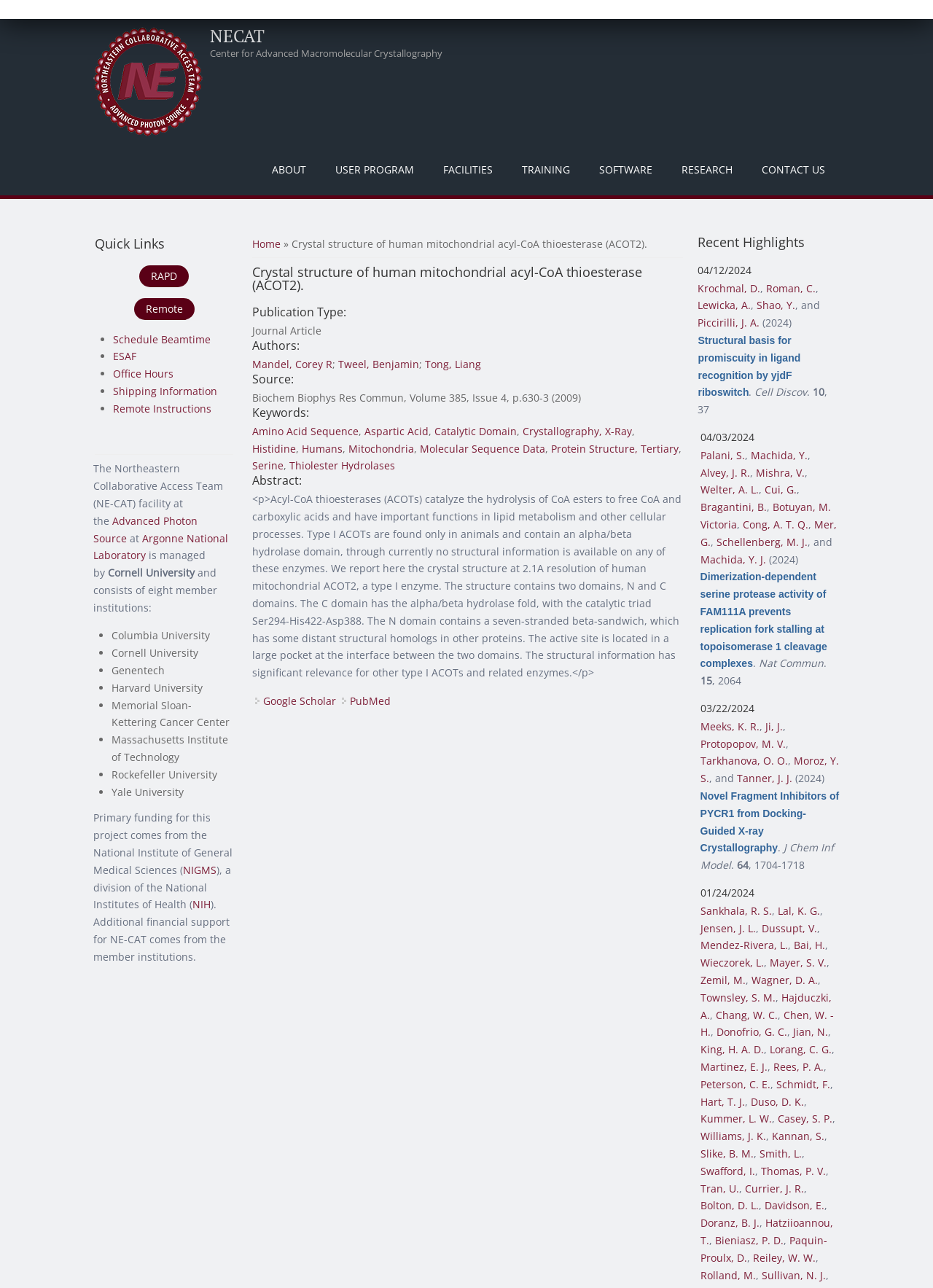Respond to the question below with a single word or phrase:
What is the name of the facility where the research was conducted?

NE-CAT